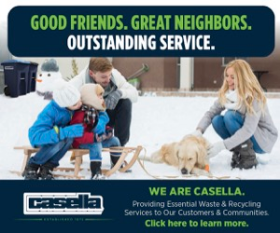Write a descriptive caption for the image, covering all notable aspects.

The image depicts a joyful family enjoying a winter day in the snow. A young girl and a boy are seated on a wooden sled while their parents, a mother and father, engage warmly with a playful golden retriever. The background features a snowman, adding to the wintry charm of the scene. Prominently displayed at the top is the phrase "GOOD FRIENDS. GREAT NEIGHBORS. OUTSTANDING SERVICE," emphasizing community and service values. Below the family, the logo of Casella is highlighted, accompanied by the text "WE ARE CASELLA," followed by a message about their commitment to providing essential waste and recycling services to customers and communities. The invitation to "Click here to learn more" encourages viewers to engage further with their services.